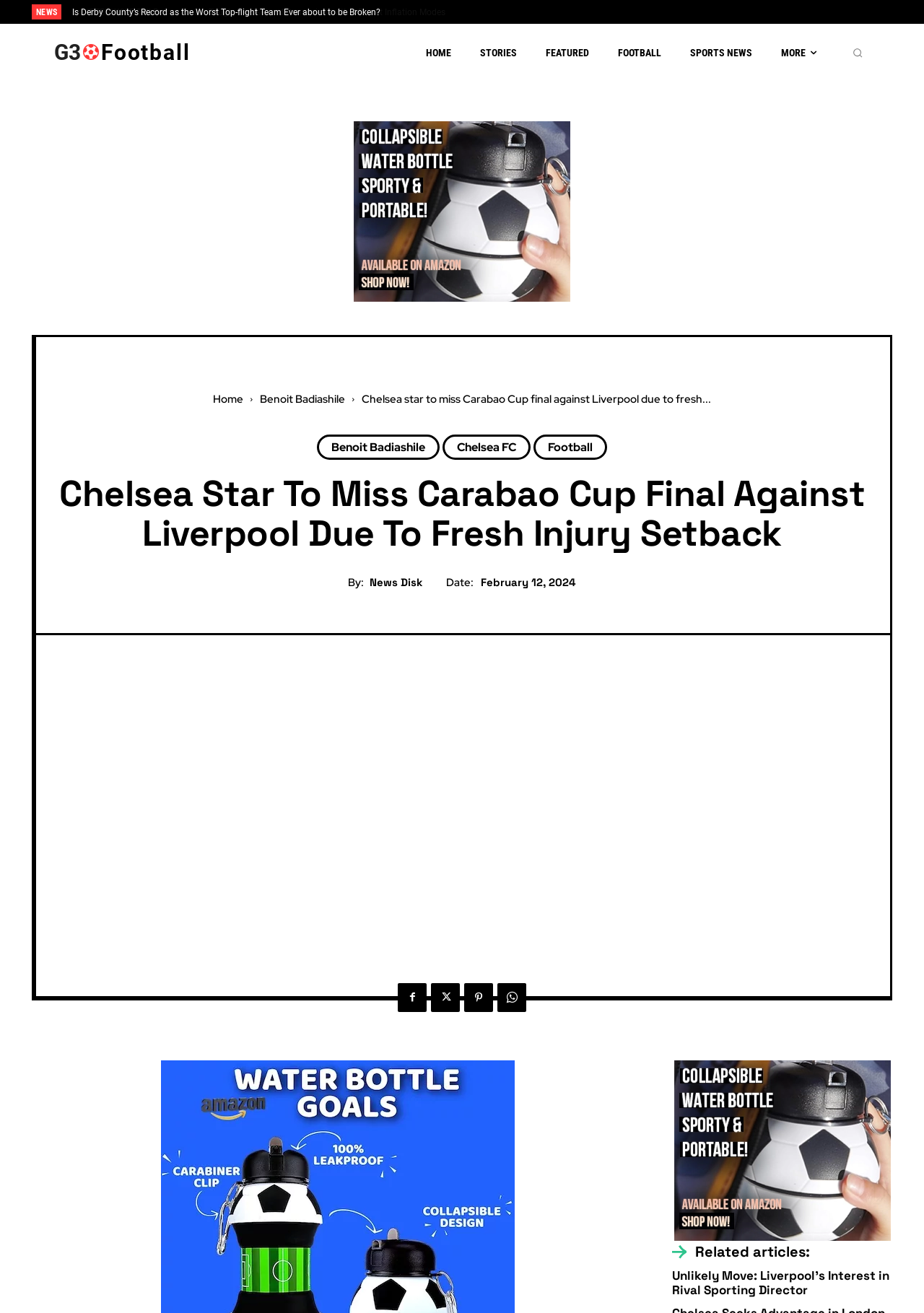How many related articles are listed on the webpage?
Using the image provided, answer with just one word or phrase.

1